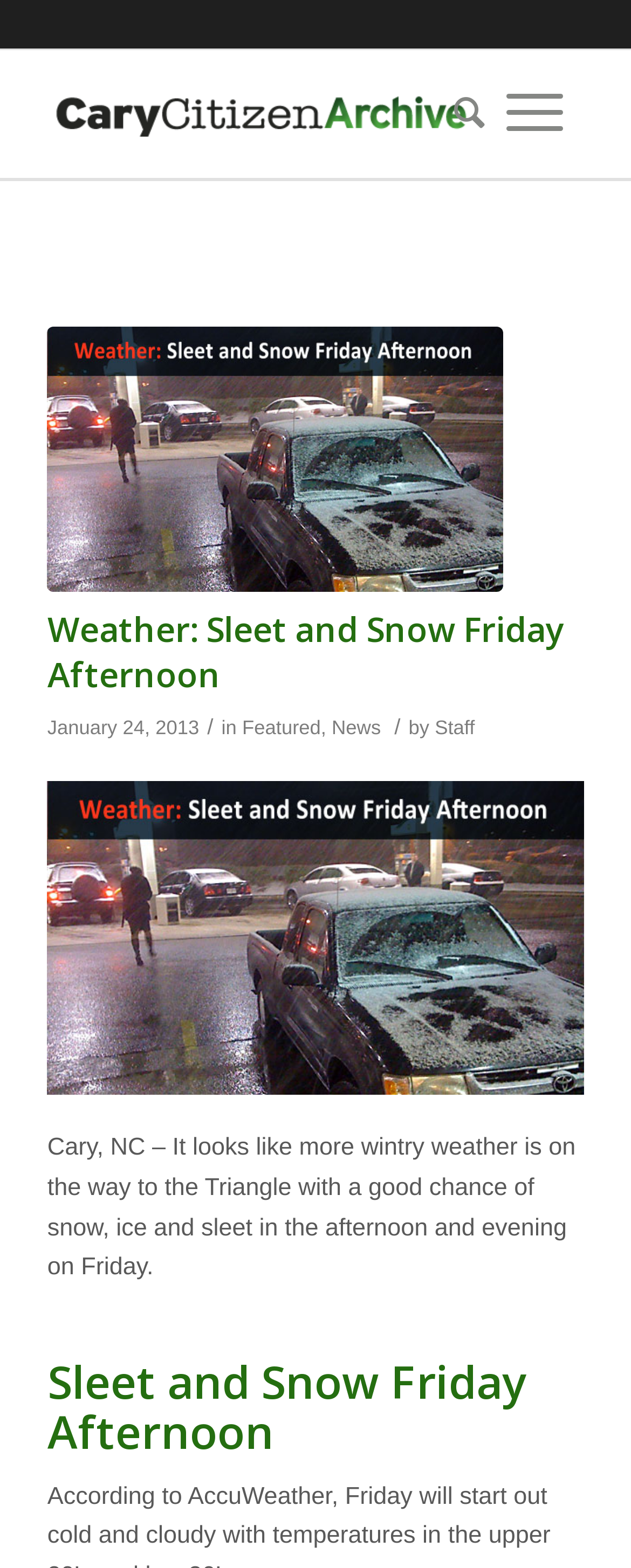Find and specify the bounding box coordinates that correspond to the clickable region for the instruction: "Click the link to Featured".

[0.384, 0.457, 0.508, 0.471]